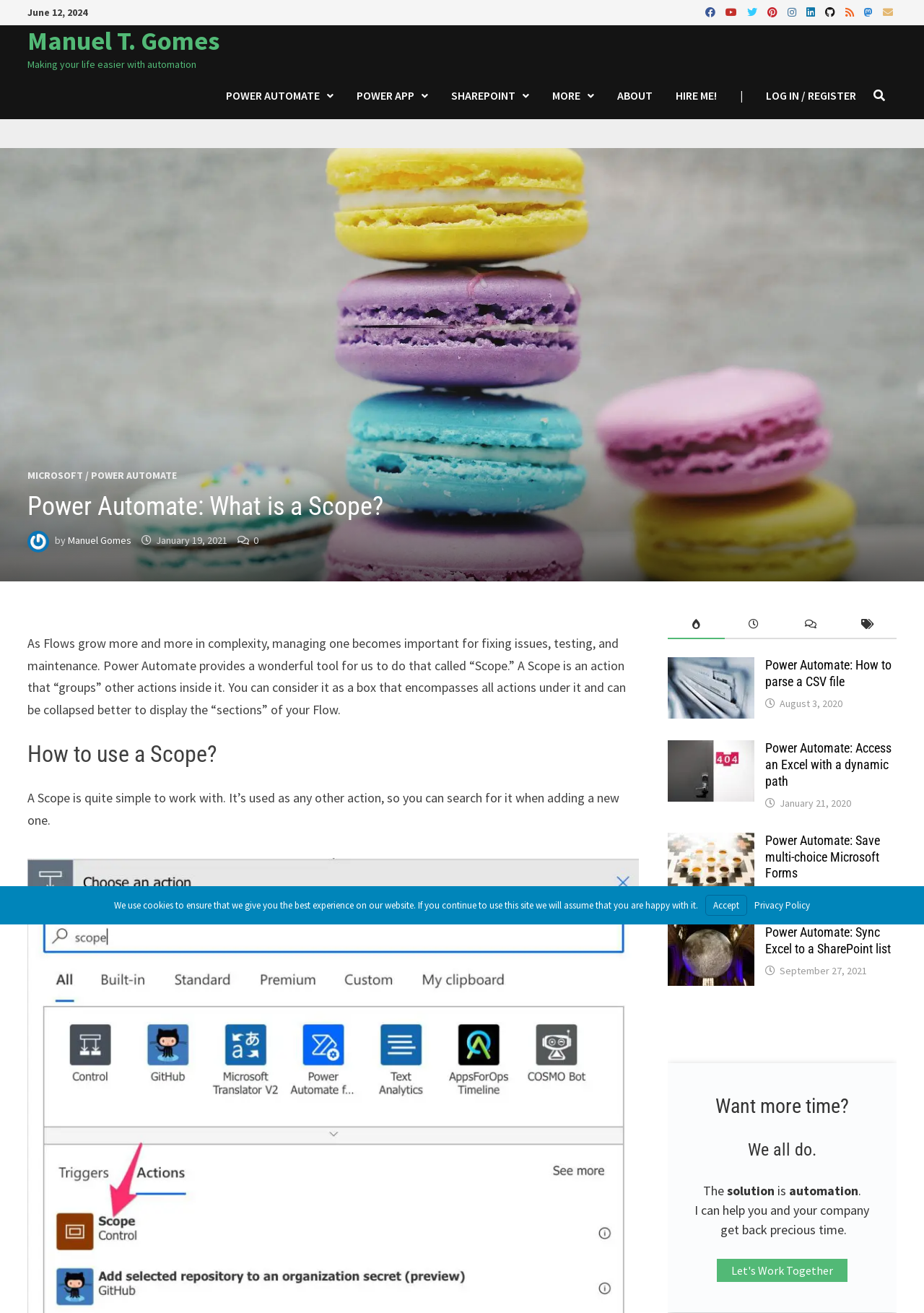Identify the bounding box of the UI element described as follows: "February 11, 2020April 26, 2021". Provide the coordinates as four float numbers in the range of 0 to 1 [left, top, right, bottom].

[0.844, 0.677, 0.926, 0.687]